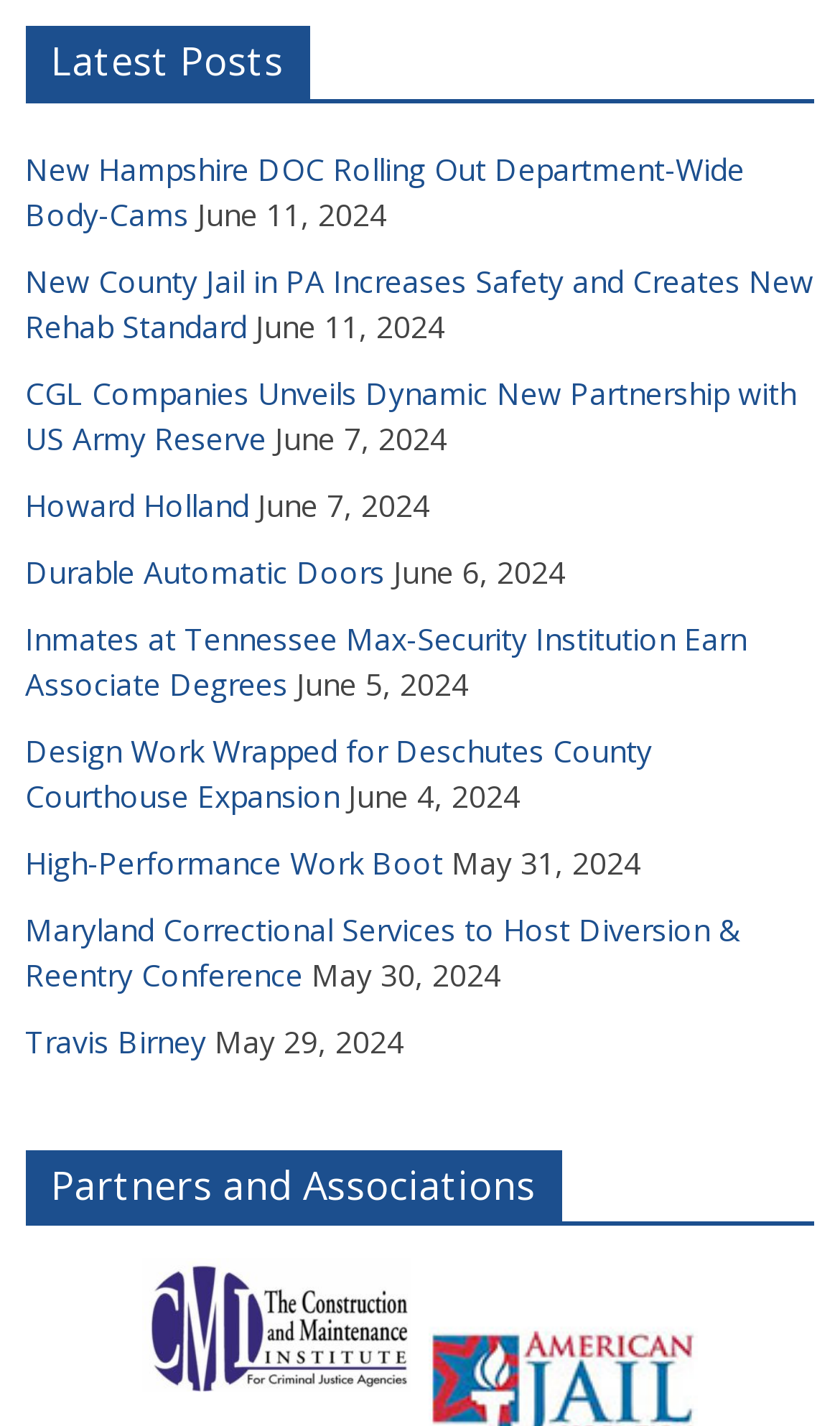Find the bounding box coordinates of the area that needs to be clicked in order to achieve the following instruction: "Learn more about High-Performance Work Boot". The coordinates should be specified as four float numbers between 0 and 1, i.e., [left, top, right, bottom].

[0.03, 0.59, 0.527, 0.619]